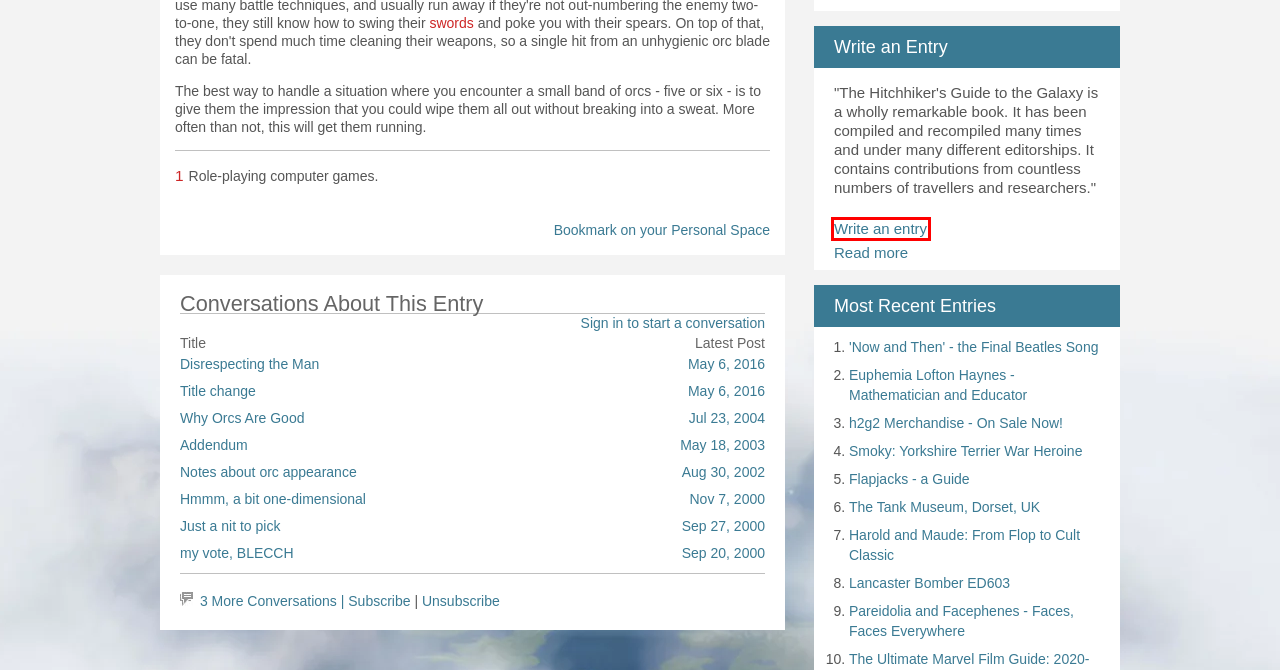You have a screenshot of a webpage where a red bounding box highlights a specific UI element. Identify the description that best matches the resulting webpage after the highlighted element is clicked. The choices are:
A. h2g2 - Pareidolia and Facephenes - Faces, Faces Everywhere - Edited Entry
B. h2g2 - The Tank Museum, Dorset, UK - Edited Entry
C. h2g2
D. h2g2 - Smoky: Yorkshire Terrier War Heroine - Edited Entry
E. h2g2 - Flapjacks - a Guide - Edited Entry
F. h2g2 - 'Now and Then' - the Final Beatles Song - Edited Entry
G. h2g2 - A Conversation for  Orcs in Role-playing Games
H. h2g2 - h2g2 Merchandise - On Sale Now! - Edited Entry

C